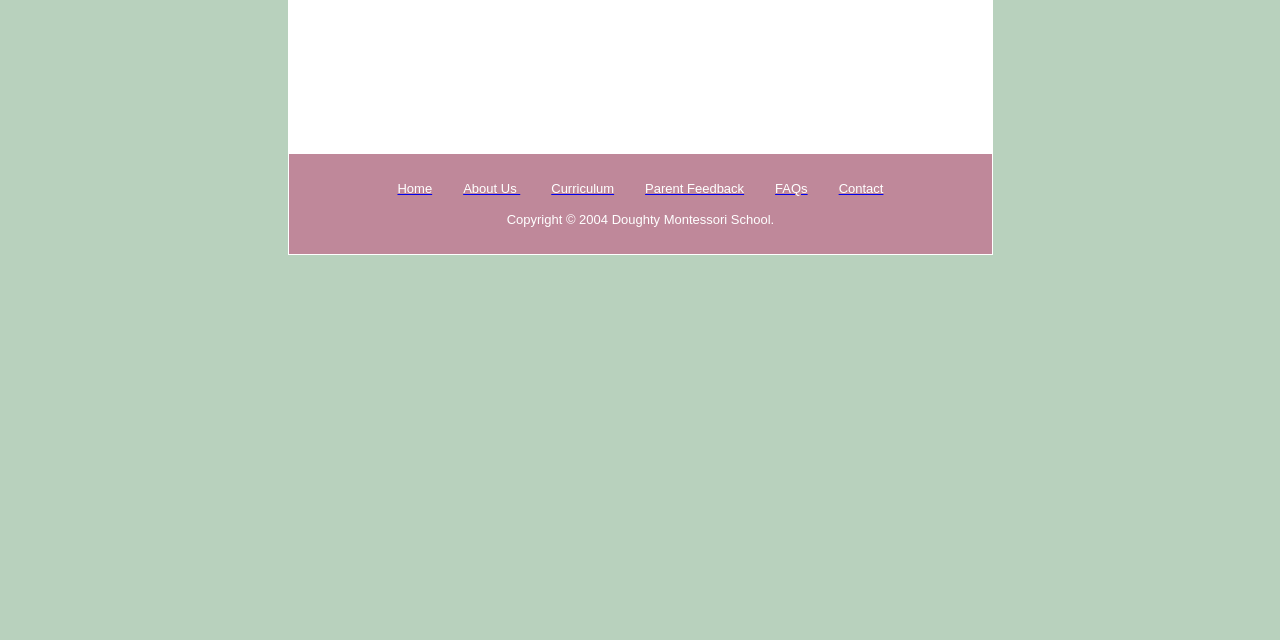Given the element description: "Contact Us", predict the bounding box coordinates of this UI element. The coordinates must be four float numbers between 0 and 1, given as [left, top, right, bottom].

None